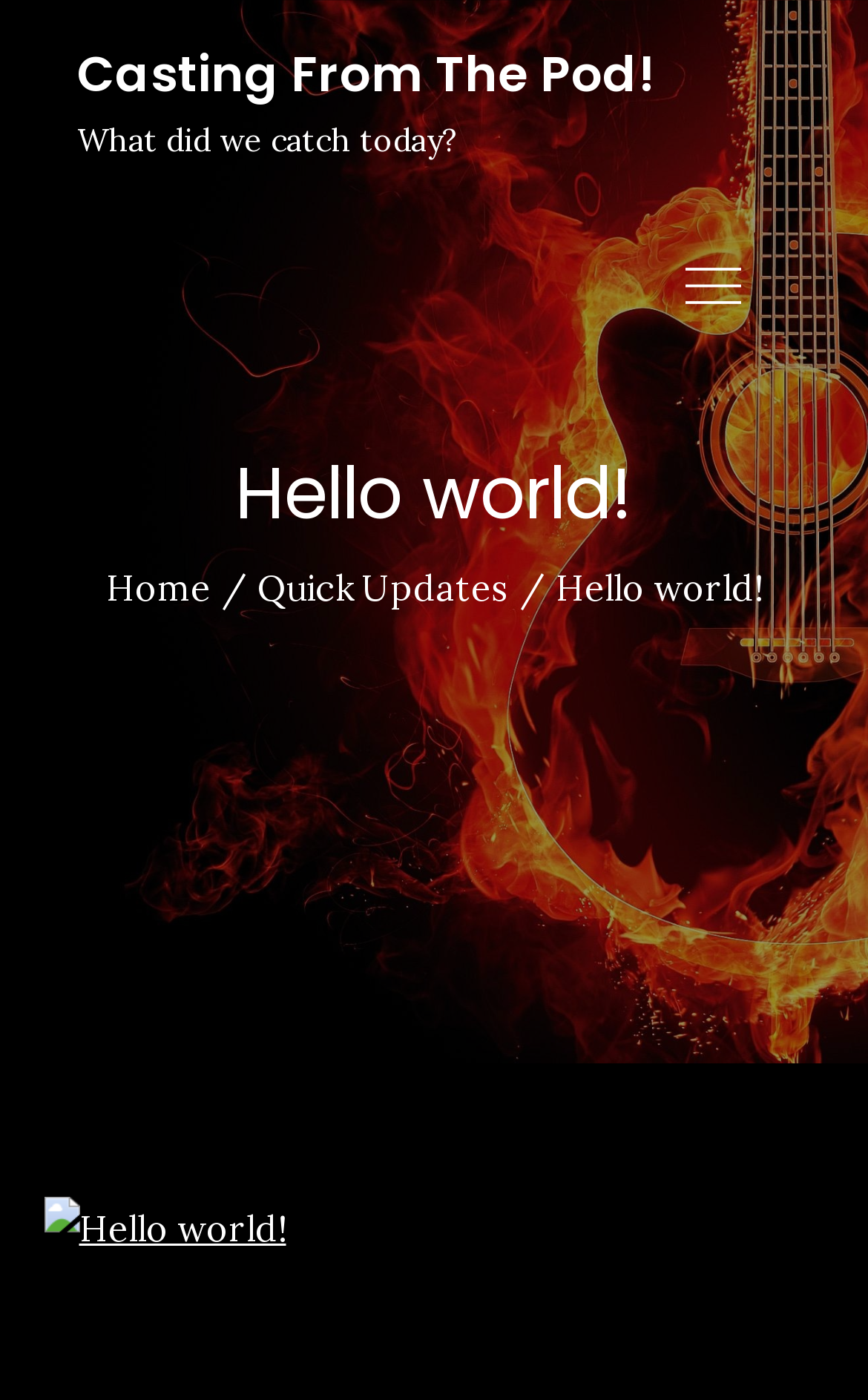Calculate the bounding box coordinates for the UI element based on the following description: "Quick Updates". Ensure the coordinates are four float numbers between 0 and 1, i.e., [left, top, right, bottom].

[0.296, 0.404, 0.586, 0.436]